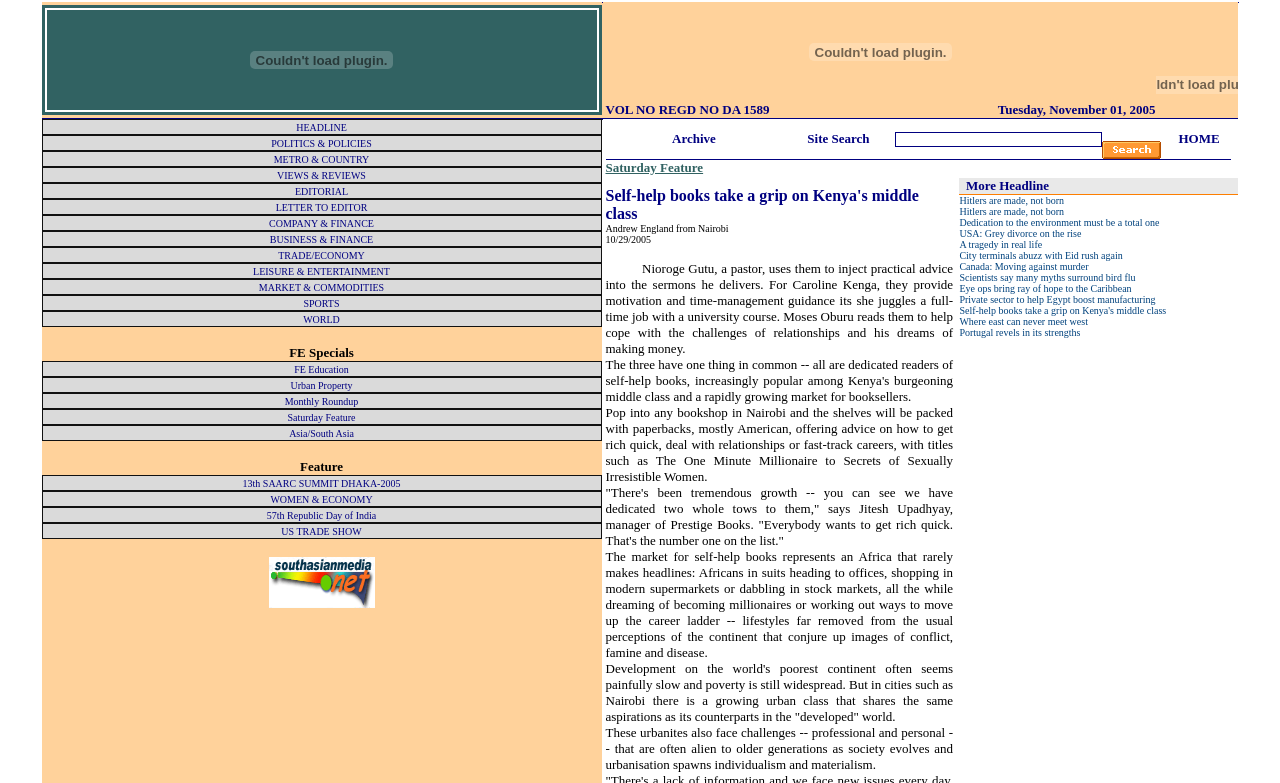Respond to the question below with a single word or phrase: What is the volume number of the newspaper?

VOL NO REGD NO DA 1589